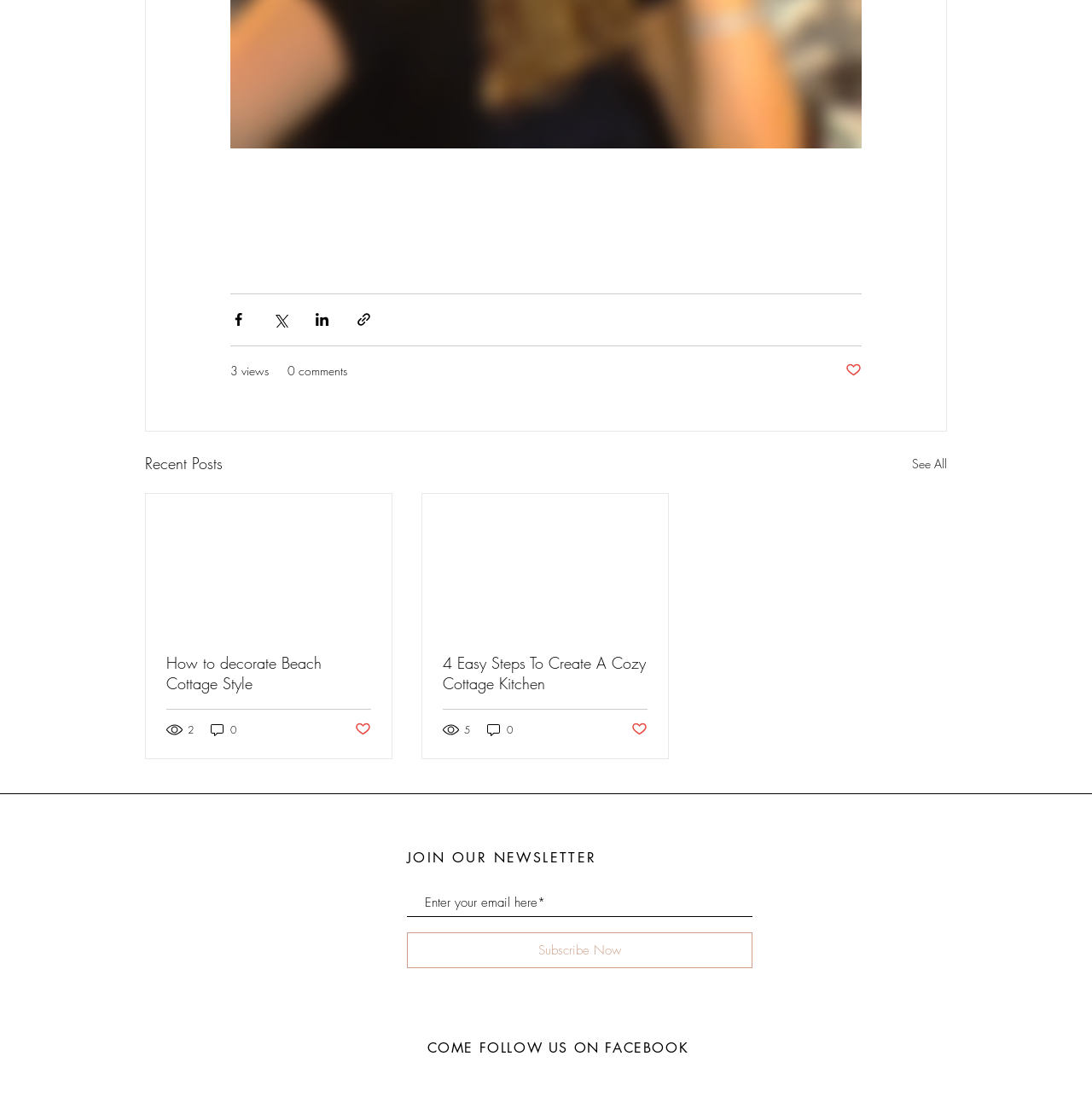How many social media sharing options are available?
Please provide a comprehensive answer based on the contents of the image.

I counted the number of social media sharing buttons available on the webpage, which are 'Share via Facebook', 'Share via Twitter', 'Share via LinkedIn', and 'Share via link'. Therefore, there are 4 social media sharing options available.